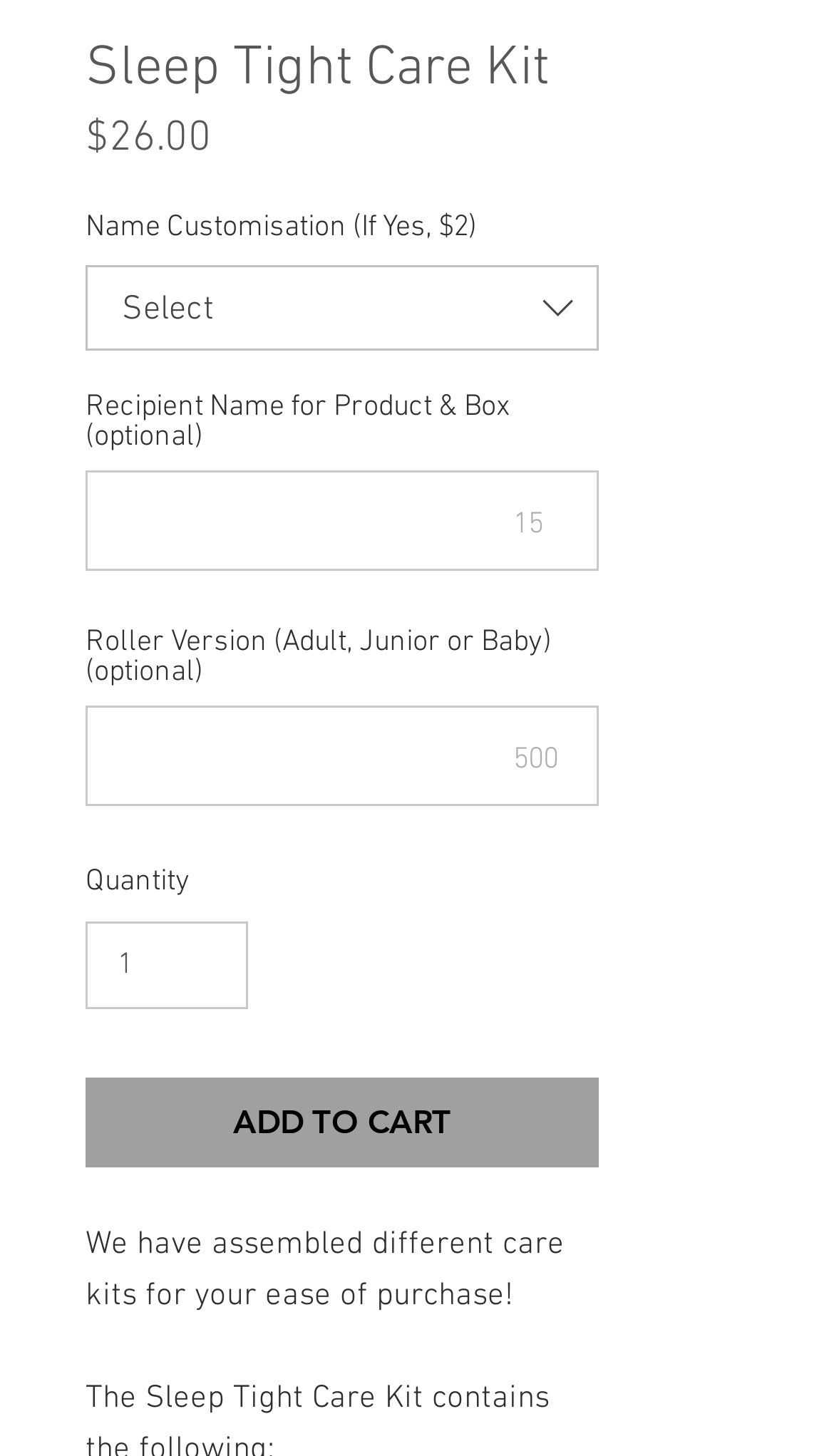Please find the bounding box for the UI element described by: "input value="1" aria-label="Quantity" value="1"".

[0.103, 0.633, 0.298, 0.692]